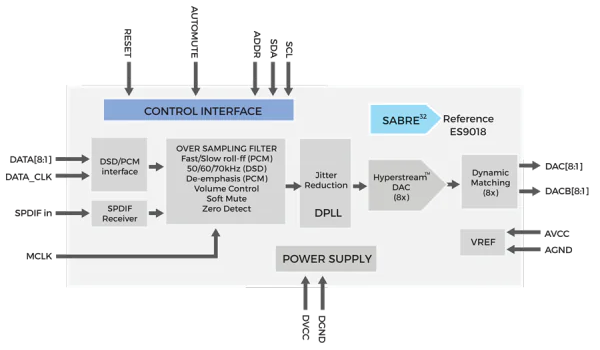Elaborate on all the features and components visible in the image.

**Figure 5: Overview of the ESS ES9018 DAC Architecture**

This diagram illustrates the internal architecture of the ESS ES9018 Digital-to-Analog Converter (DAC), highlighting critical components and signals involved in high-end audio processing. Central to the design is the **Control Interface**, which manages communication with various input formats, including DSD (Direct Stream Digital) and PCM (Pulse Code Modulation). 

Key functionalities are depicted, such as **Jitter Reduction** processes implemented to enhance audio fidelity by minimizing timing errors in the signal. The DAC utilizes **Hyperstream** technology for superior audio resolution and employs **Dynamic Matching** for accurate signal reproduction. 

Adjacent to the control interface, input data paths are labeled, including connections for **SPDIF** (Sony/Philips Digital Interface), **MCLK** (master clock), and power supply configurations that support the DAC's operation. This architecture is a testament to the sophistication required for high-quality smartphone audio performance, advocating the need for premium components in achieving audiophile standards. 

(Courtesy: Diodes Incorporated)